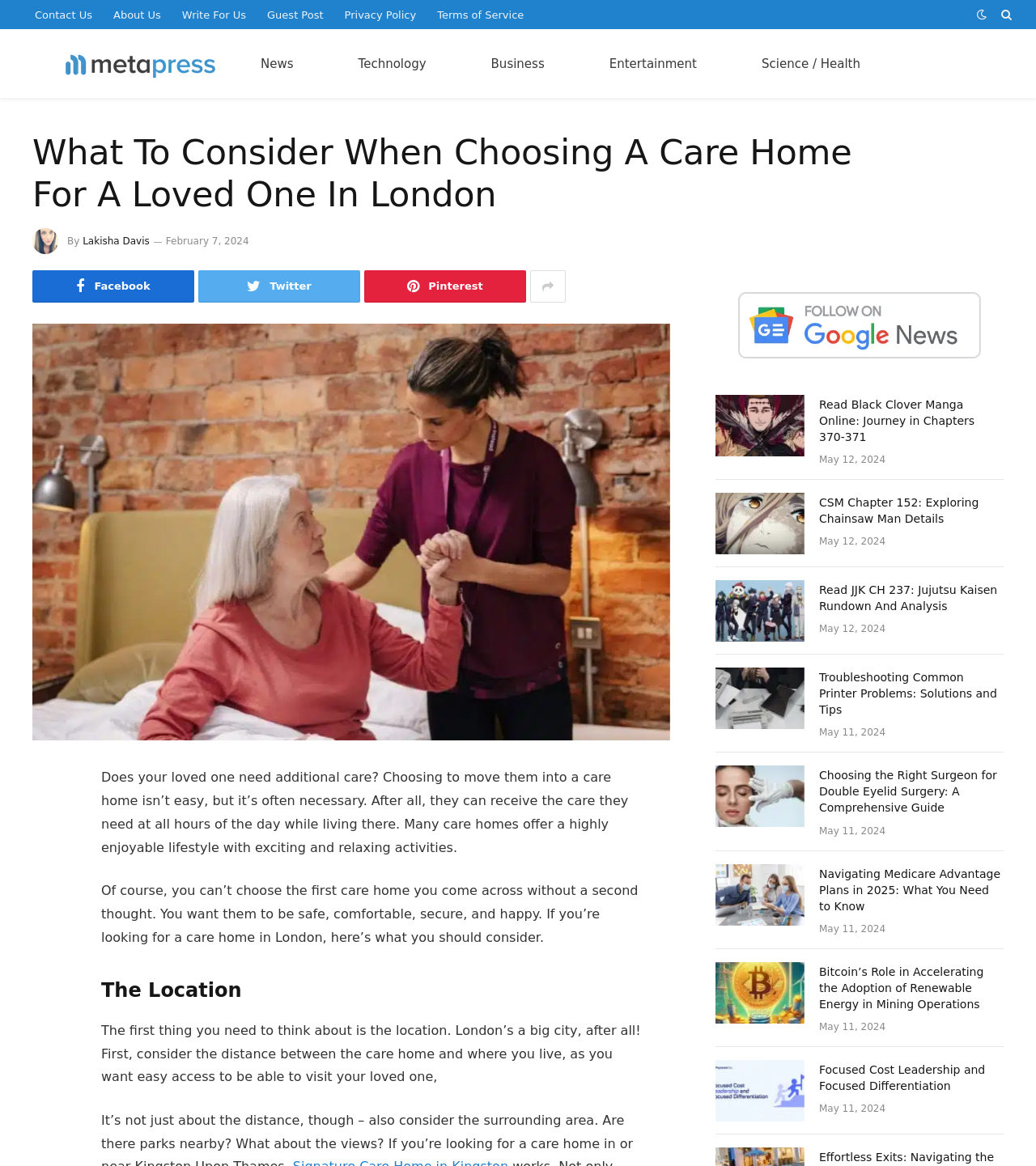Locate the bounding box coordinates of the element you need to click to accomplish the task described by this instruction: "Follow Metapress on Google News".

[0.712, 0.251, 0.947, 0.308]